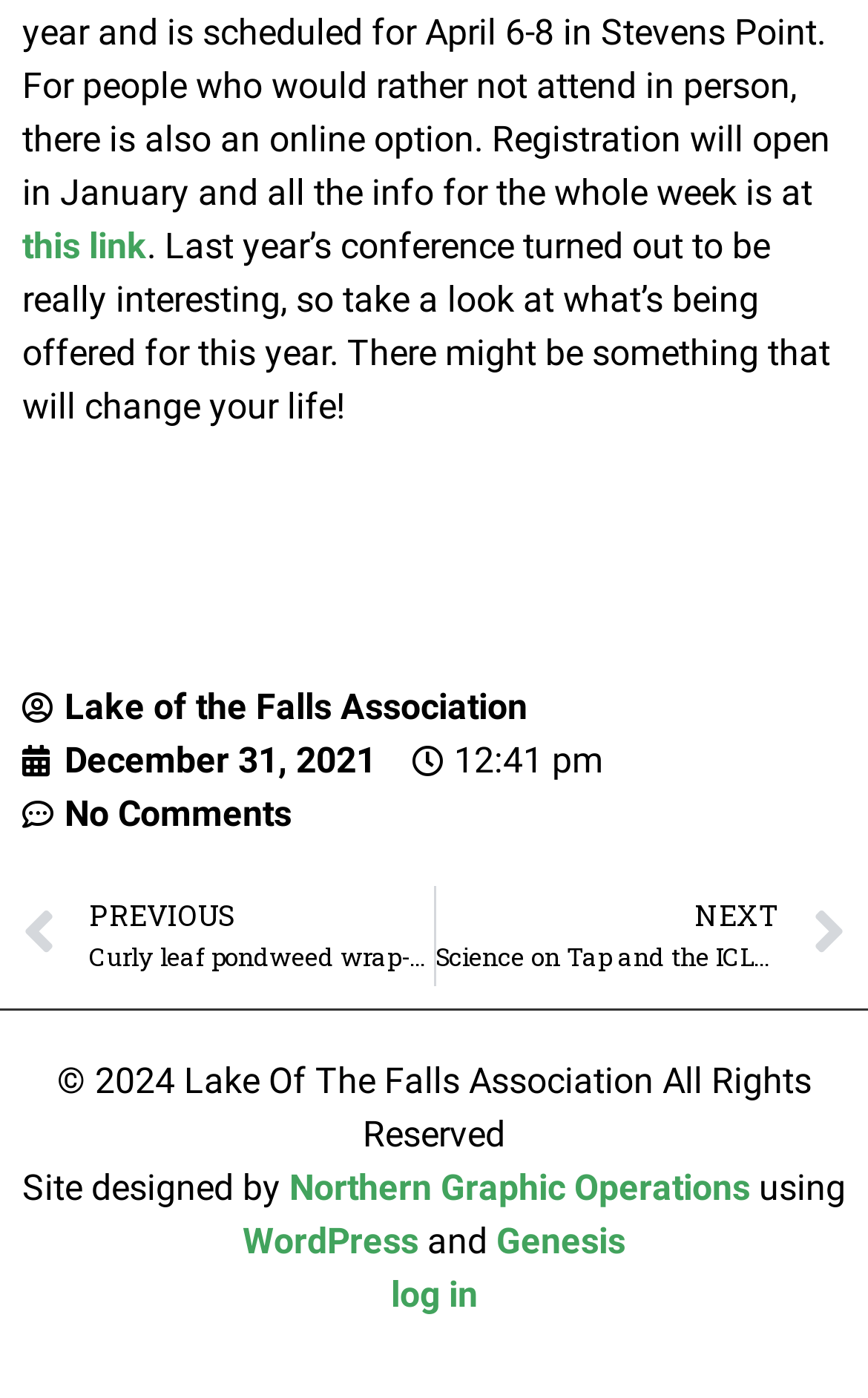Locate the bounding box coordinates of the clickable region to complete the following instruction: "click on the link to Lake of the Falls Association."

[0.026, 0.487, 0.608, 0.525]